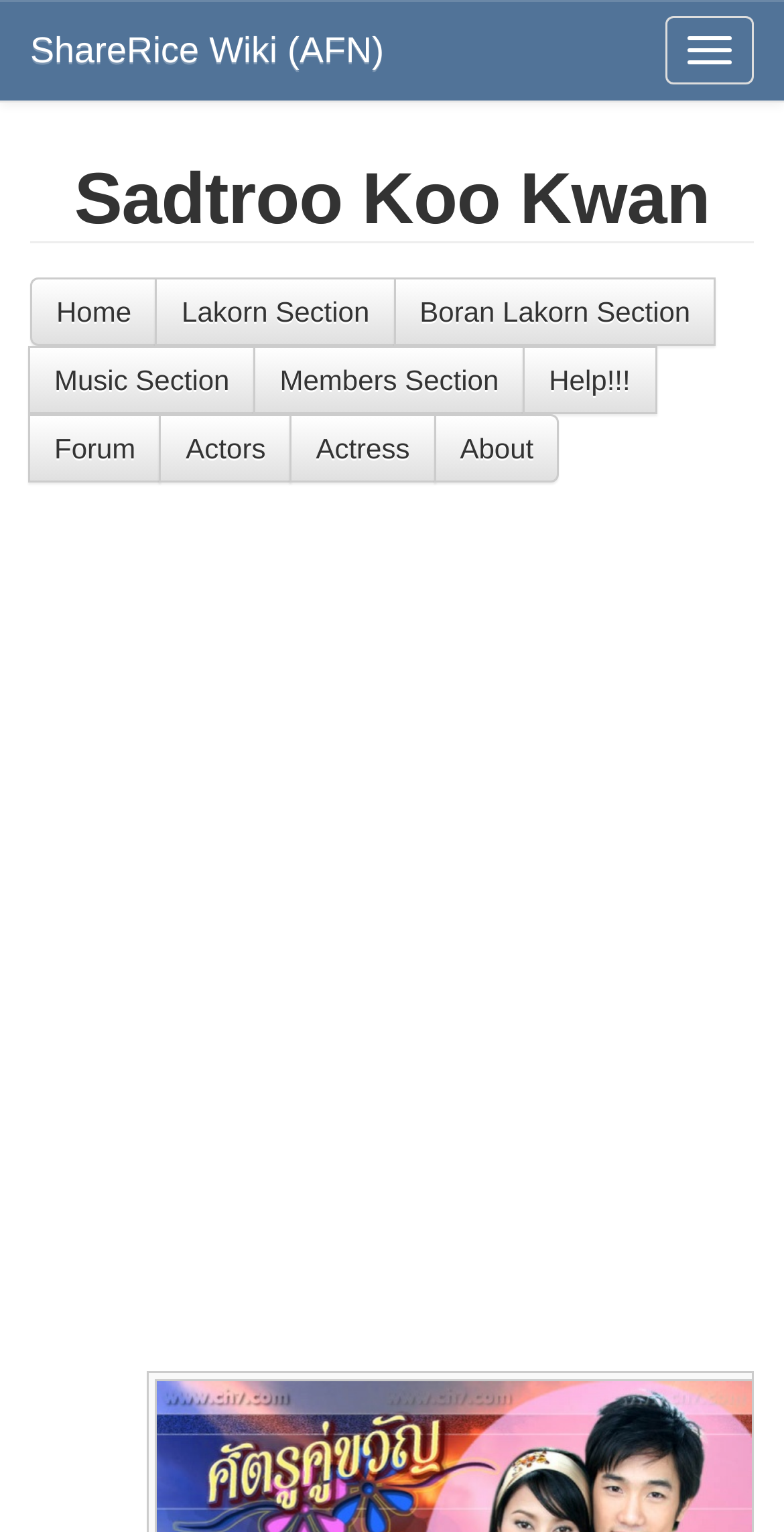How many links are available in the navigation menu?
Provide a detailed and well-explained answer to the question.

The navigation menu has 9 links, including 'Home', 'Lakorn Section', 'Boran Lakorn Section', 'Music Section', 'Members Section', 'Help!!!', 'Forum', 'Actors', and 'About'.